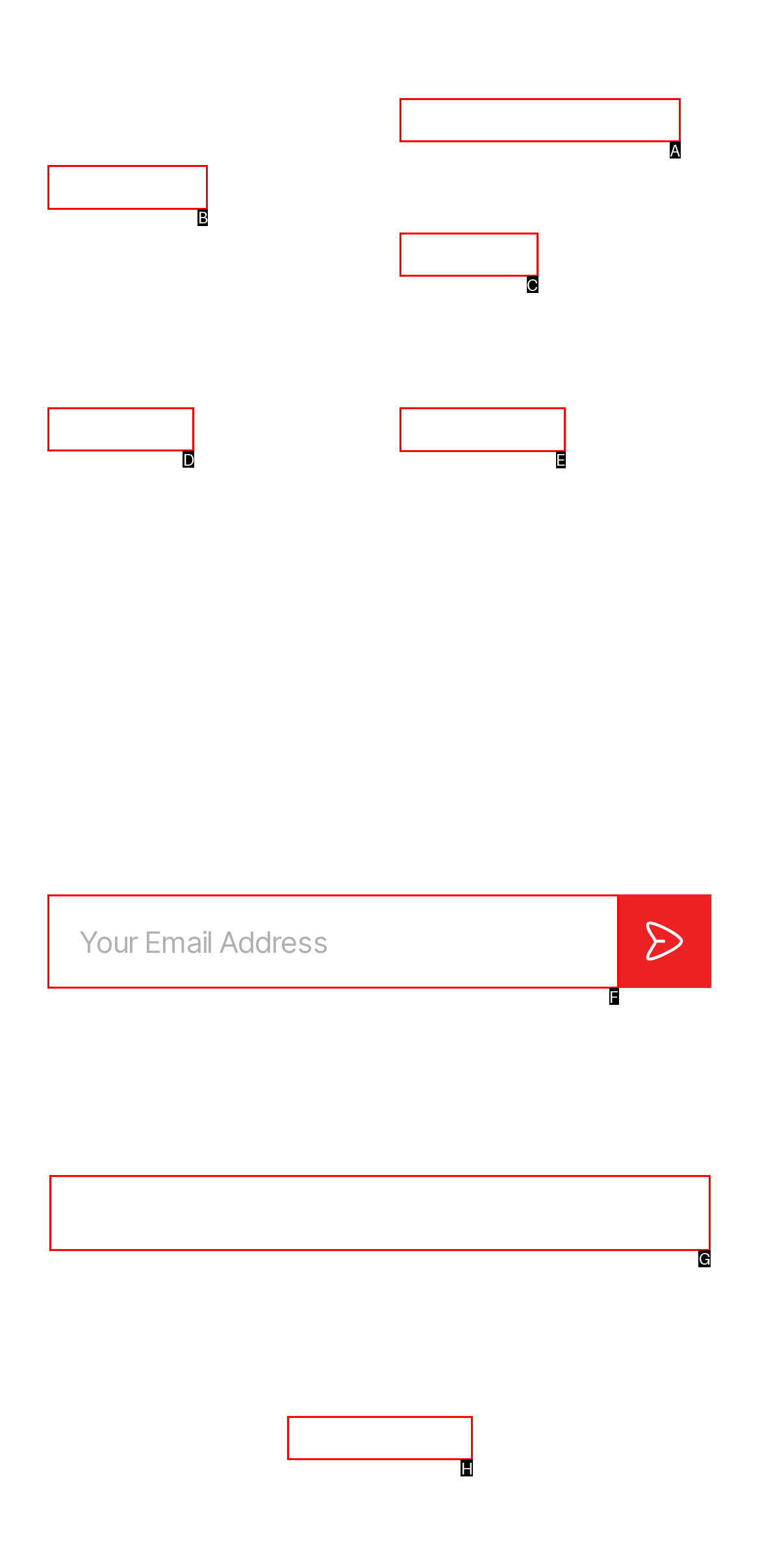To complete the instruction: Read about who we are, which HTML element should be clicked?
Respond with the option's letter from the provided choices.

E